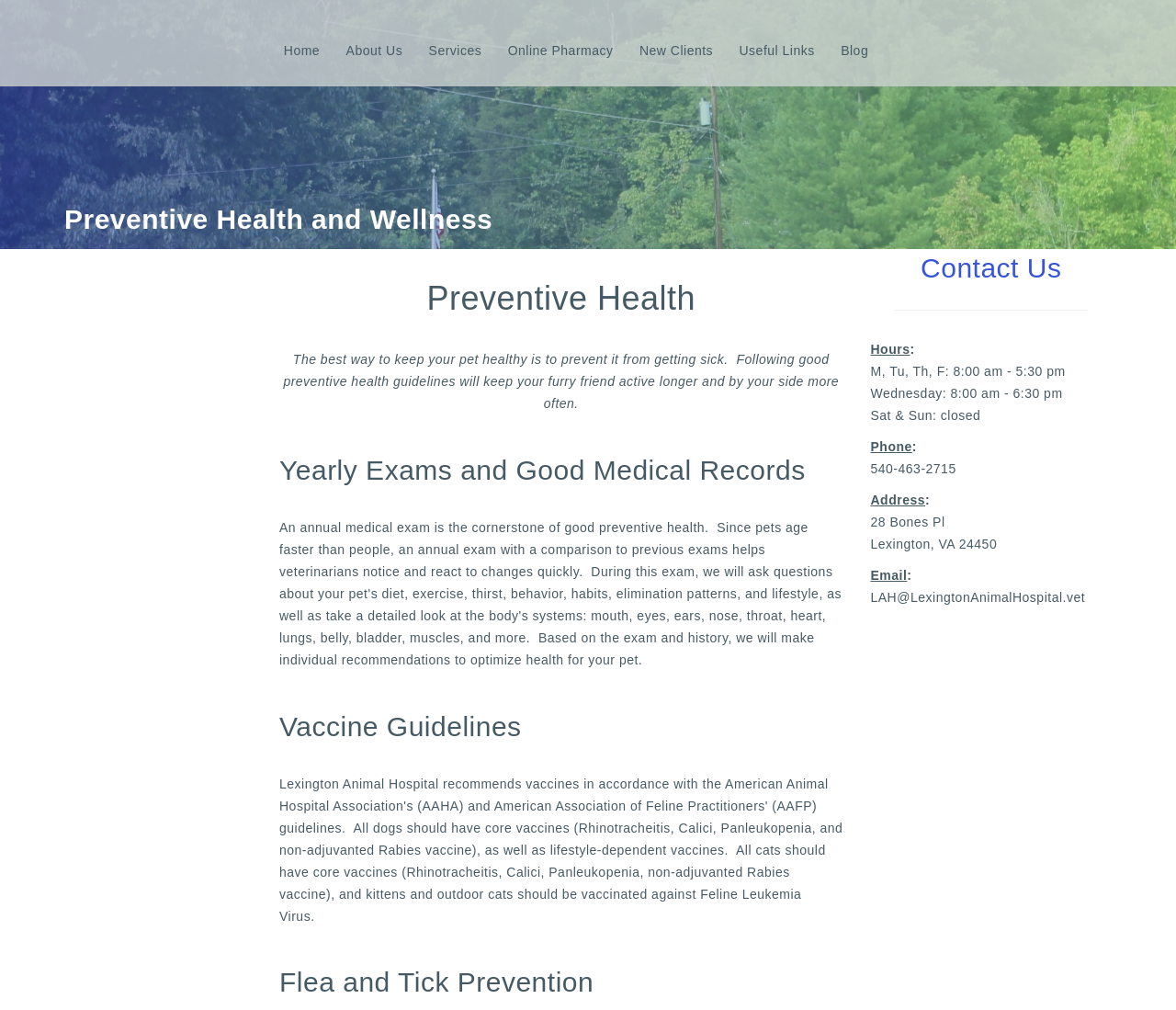Determine the bounding box for the UI element that matches this description: "Services".

[0.355, 0.033, 0.419, 0.067]